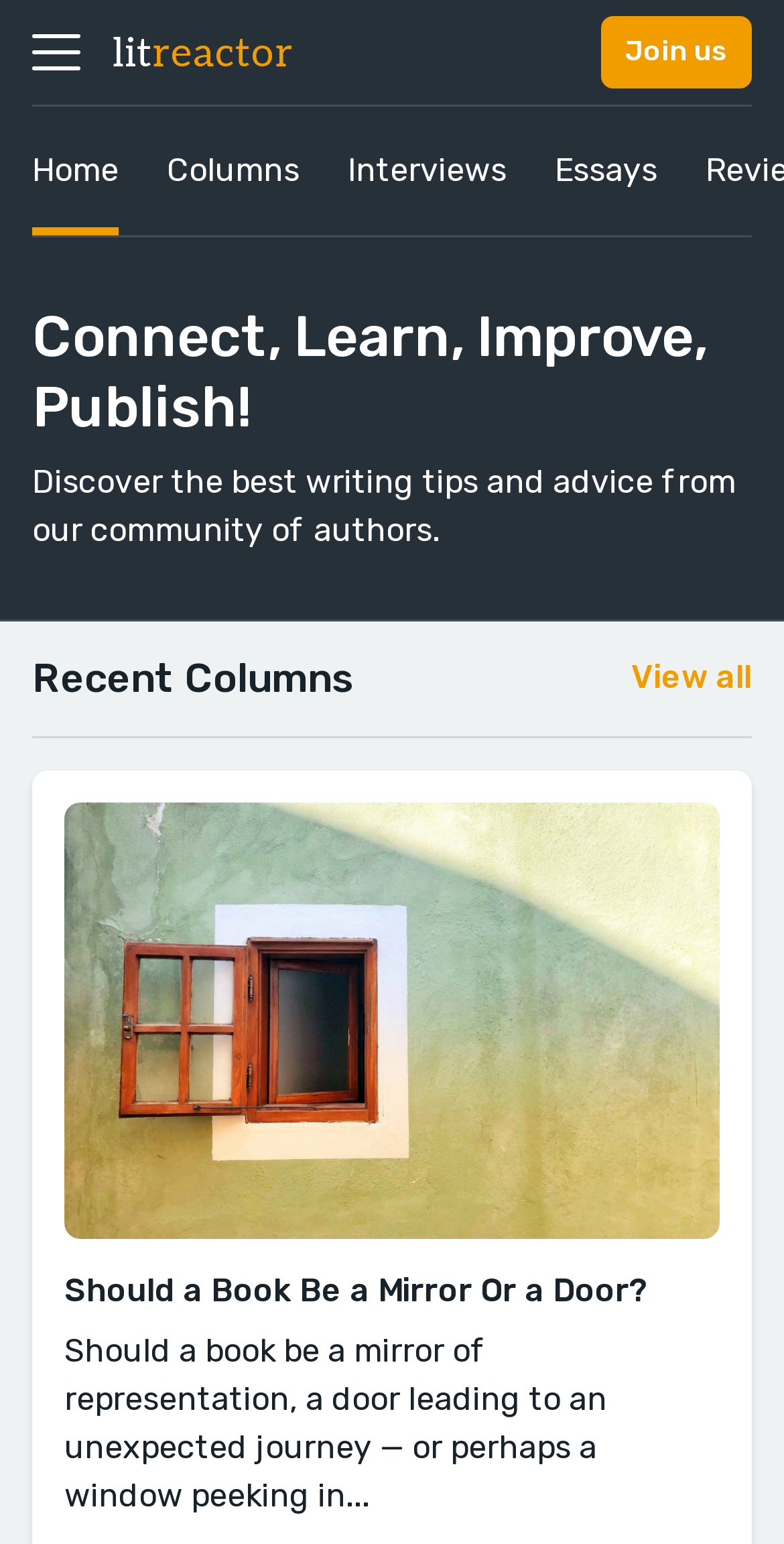Determine the primary headline of the webpage.

Connect, Learn, Improve, Publish!